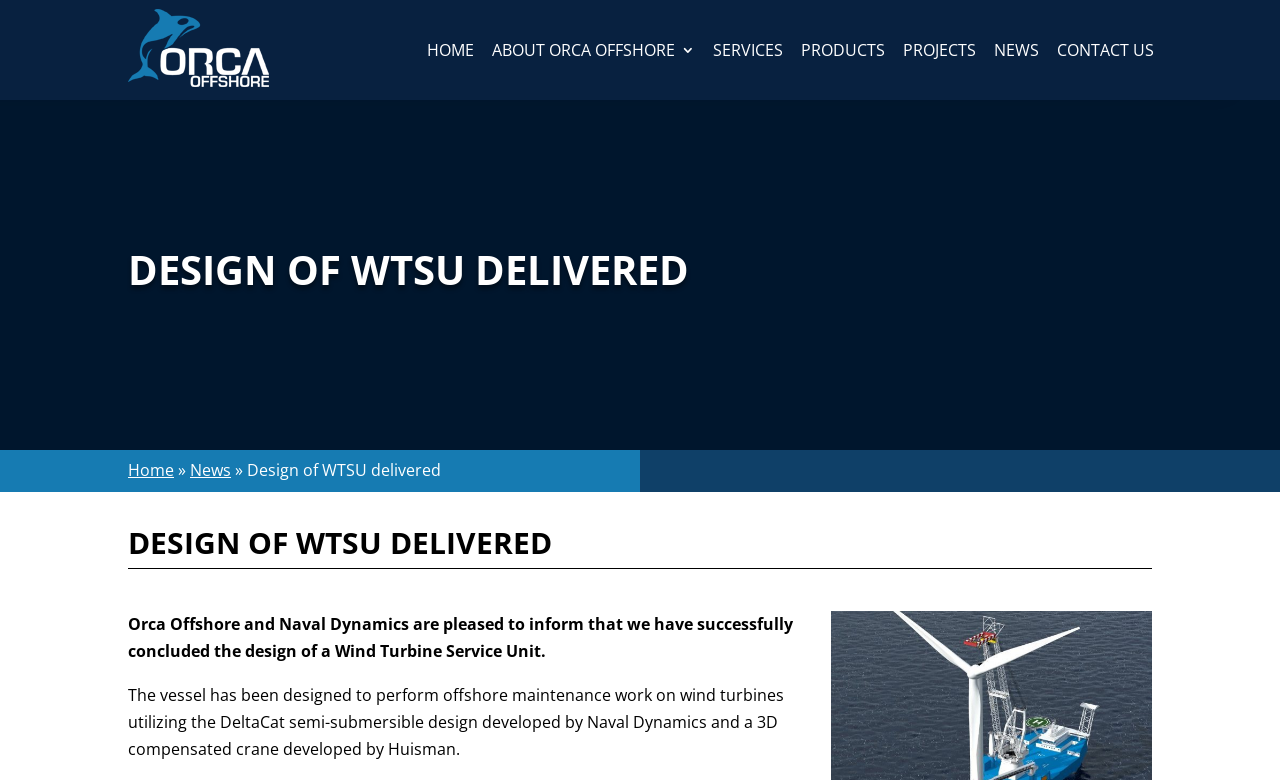Kindly provide the bounding box coordinates of the section you need to click on to fulfill the given instruction: "View 'Produits'".

None